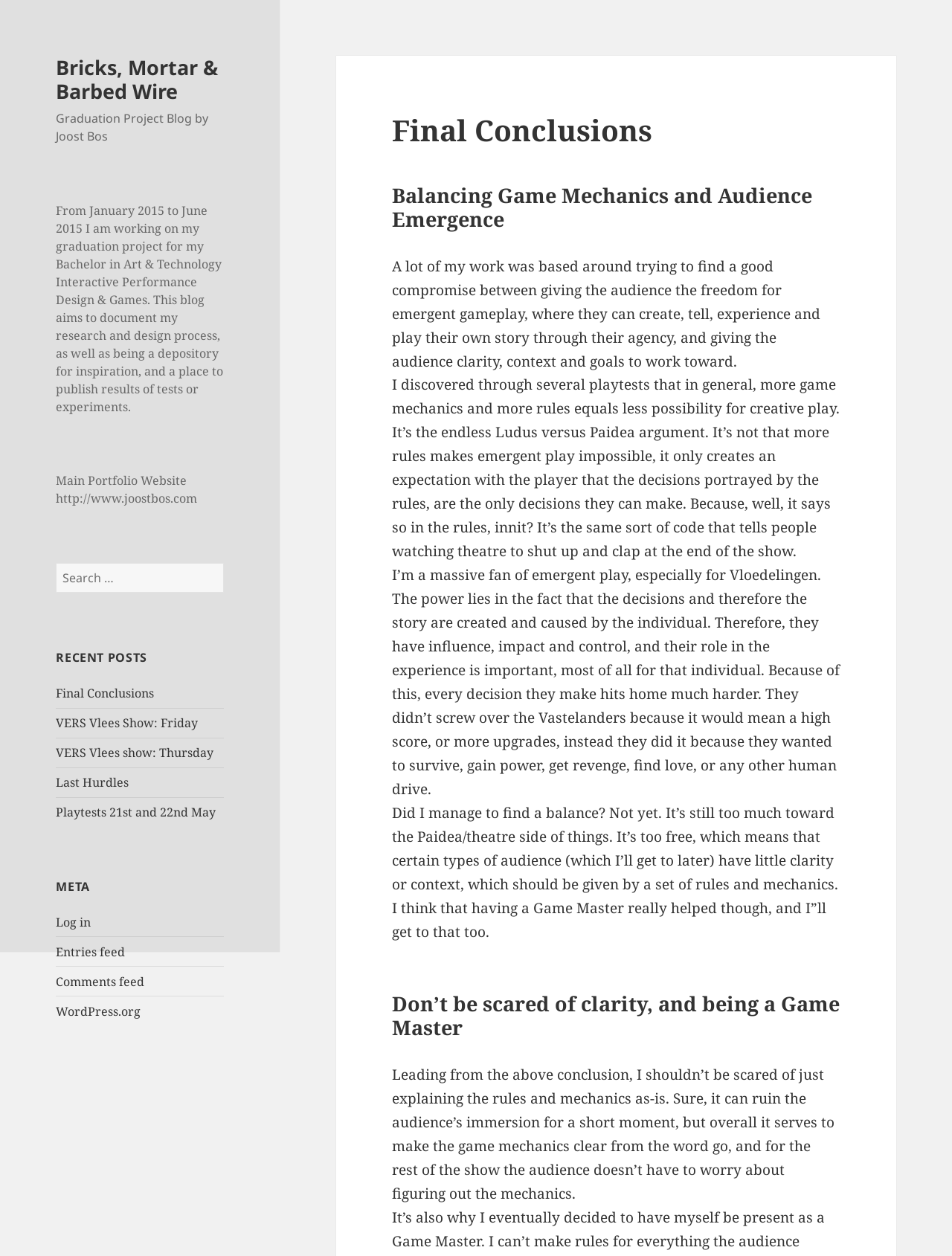Identify the bounding box for the described UI element: "Last Hurdles".

[0.059, 0.617, 0.135, 0.63]